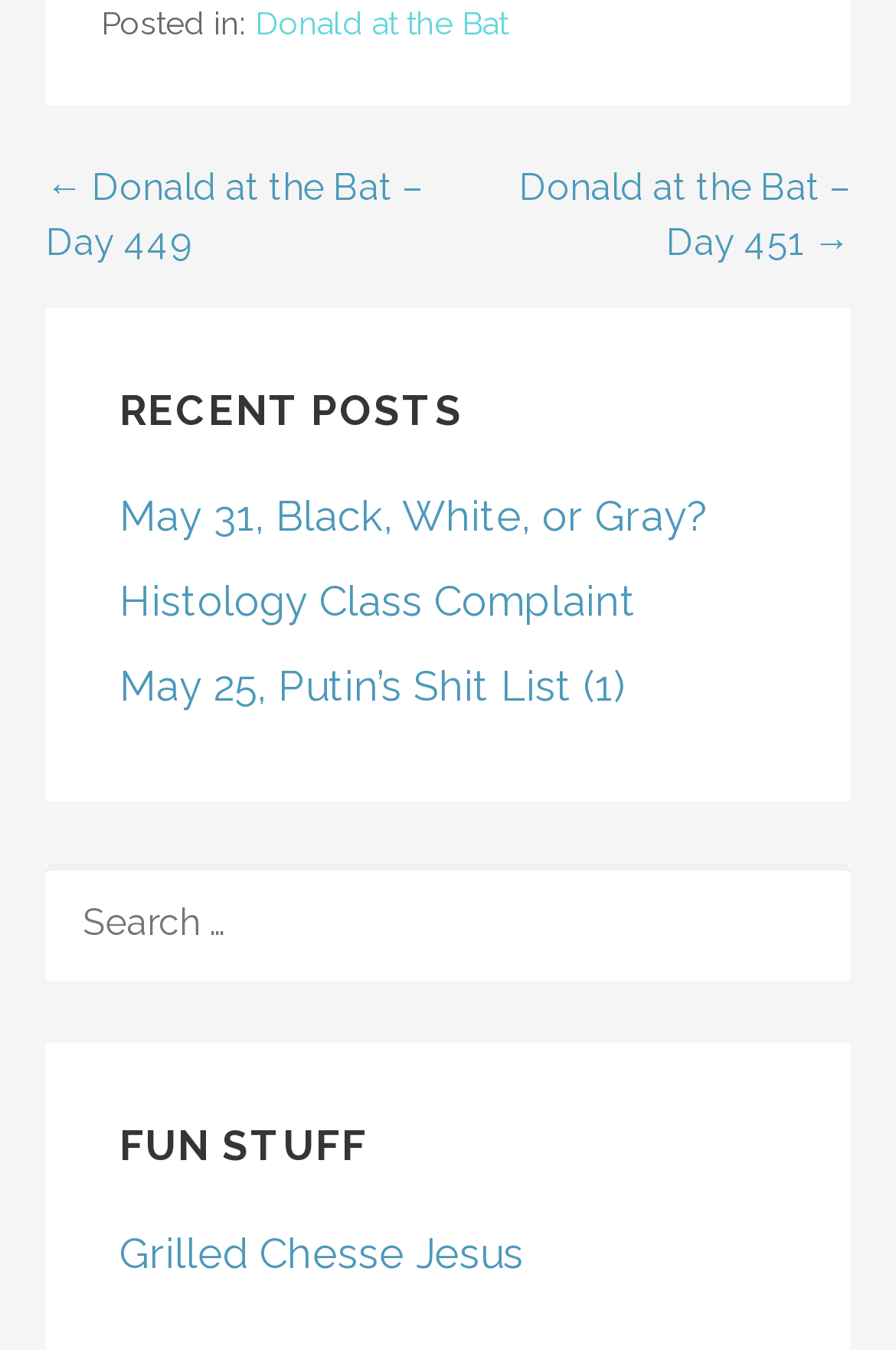Locate the bounding box of the UI element described by: "Grilled Chesse Jesus" in the given webpage screenshot.

[0.133, 0.91, 0.585, 0.945]